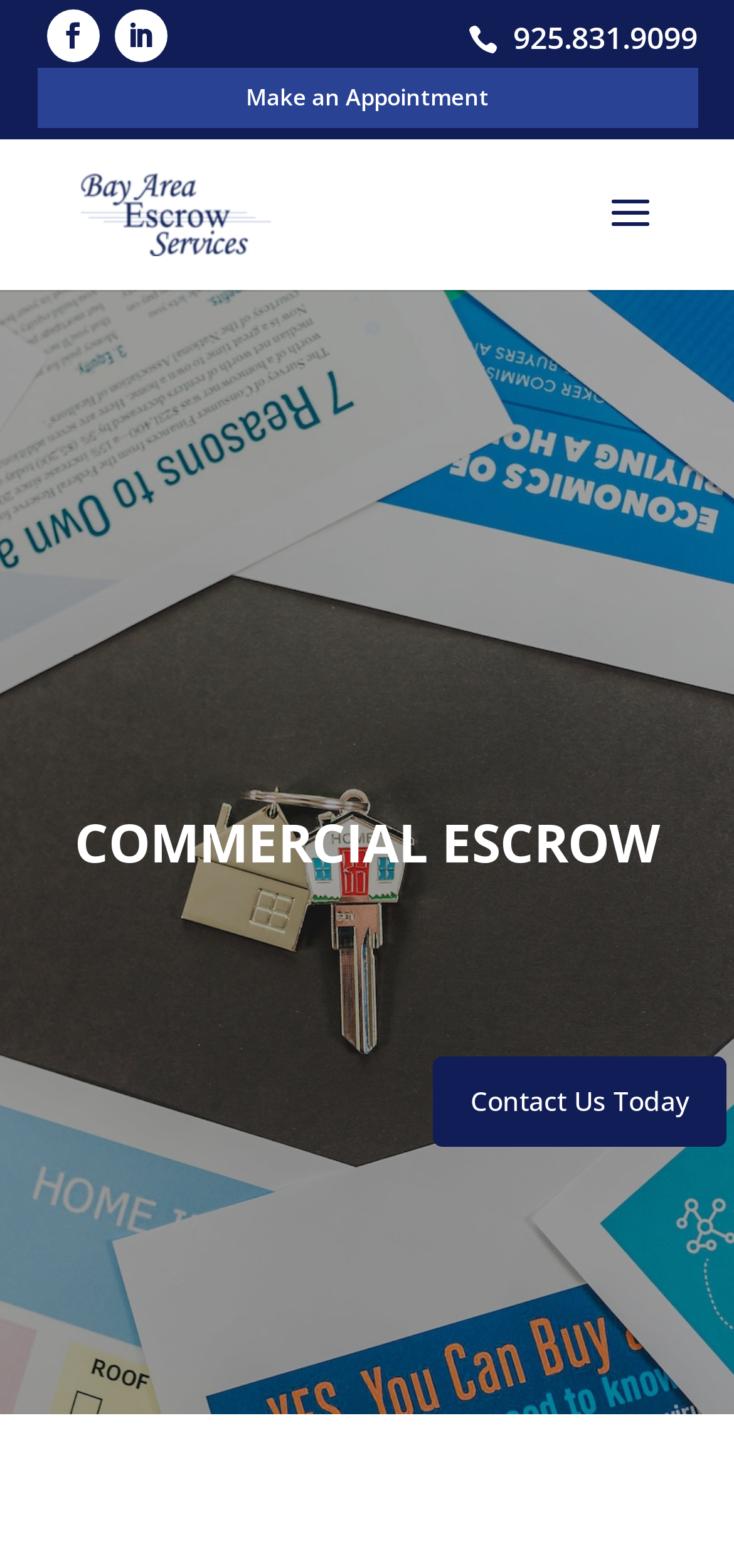Describe in detail what you see on the webpage.

The webpage is about commercial escrow services, emphasizing the importance of secure transactions. At the top-right corner, there is a phone number, 925.831.9099, displayed prominently. Below it, there are two social media icons, likely representing Facebook and Twitter, aligned horizontally. 

On the top-left side, there is a link to make an appointment, followed by a link to Bay Area Escrow Services, which is accompanied by a small image with the same name. 

In the middle of the page, there is a search bar with a placeholder text "Search for:". 

The main content of the page is headed by a large heading "COMMERCIAL ESCROW" that spans almost the entire width of the page. 

At the bottom-right corner, there is a call-to-action link "Contact Us Today", encouraging visitors to reach out to the service provider.